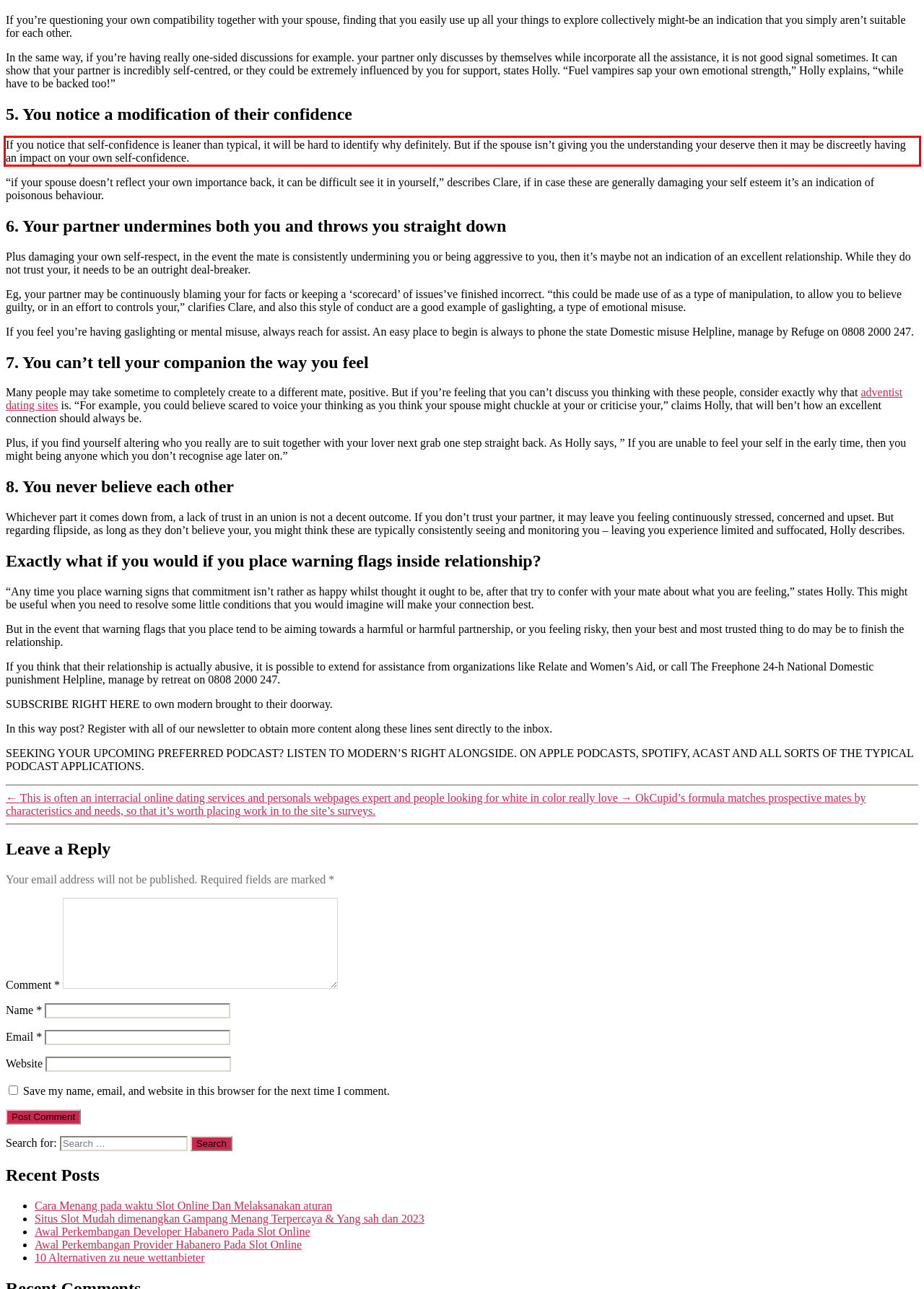Please extract the text content from the UI element enclosed by the red rectangle in the screenshot.

If you notice that self-confidence is leaner than typical, it will be hard to identify why definitely. But if the spouse isn’t giving you the understanding your deserve then it may be discreetly having an impact on your own self-confidence.